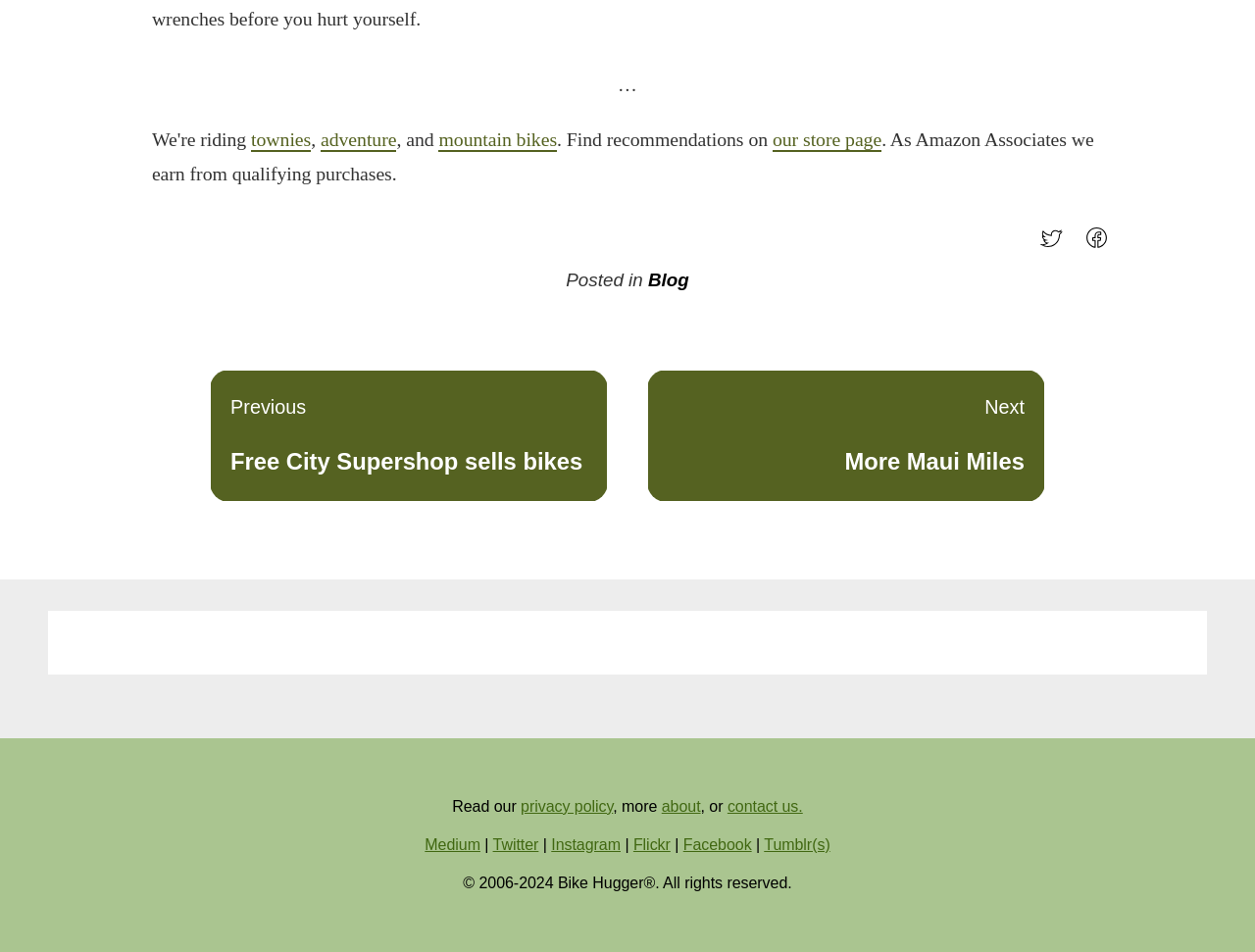Find the bounding box coordinates of the clickable region needed to perform the following instruction: "Visit the store page". The coordinates should be provided as four float numbers between 0 and 1, i.e., [left, top, right, bottom].

[0.616, 0.135, 0.702, 0.159]